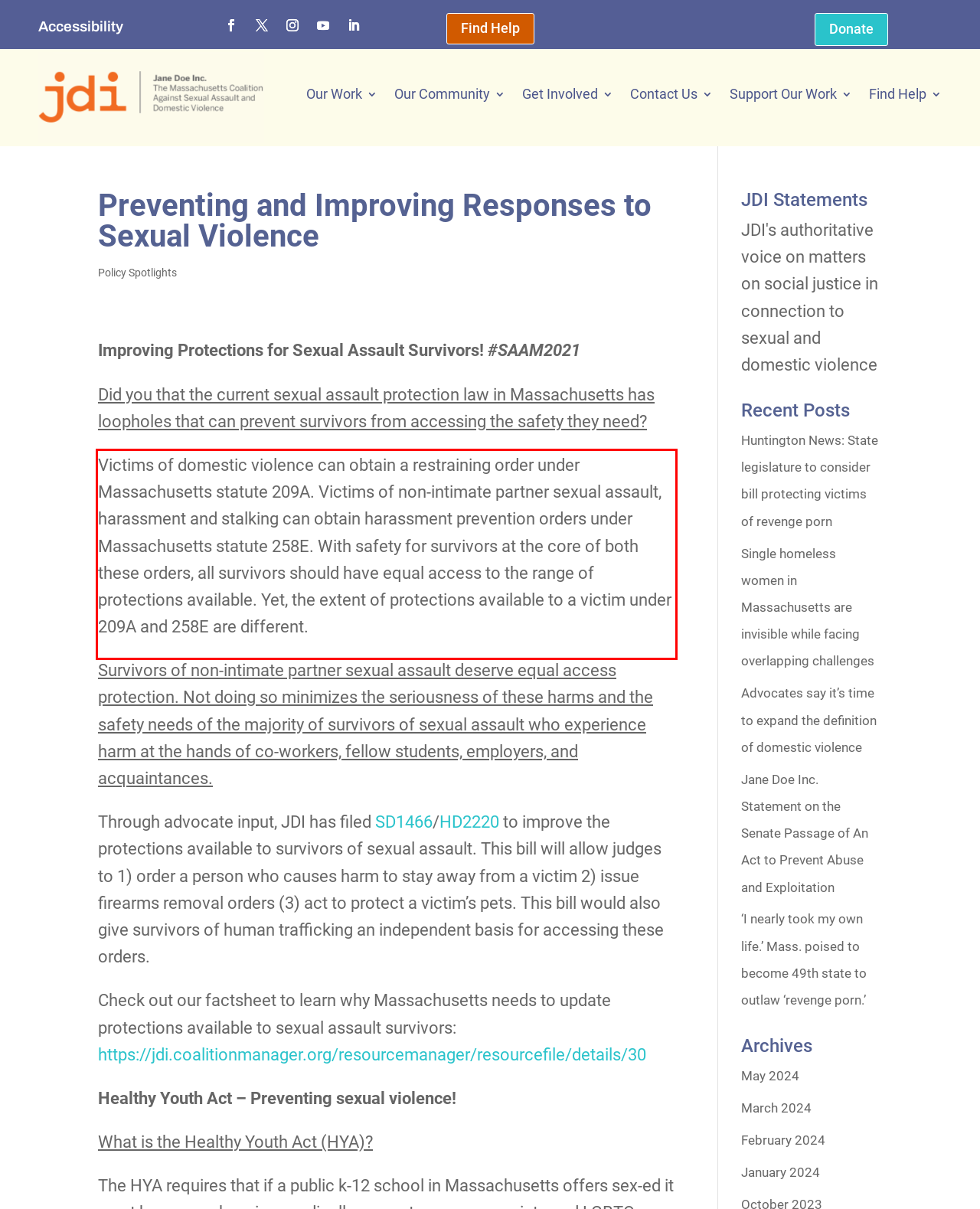Analyze the screenshot of a webpage where a red rectangle is bounding a UI element. Extract and generate the text content within this red bounding box.

Victims of domestic violence can obtain a restraining order under Massachusetts statute 209A. Victims of non-intimate partner sexual assault, harassment and stalking can obtain harassment prevention orders under Massachusetts statute 258E. With safety for survivors at the core of both these orders, all survivors should have equal access to the range of protections available. Yet, the extent of protections available to a victim under 209A and 258E are different.